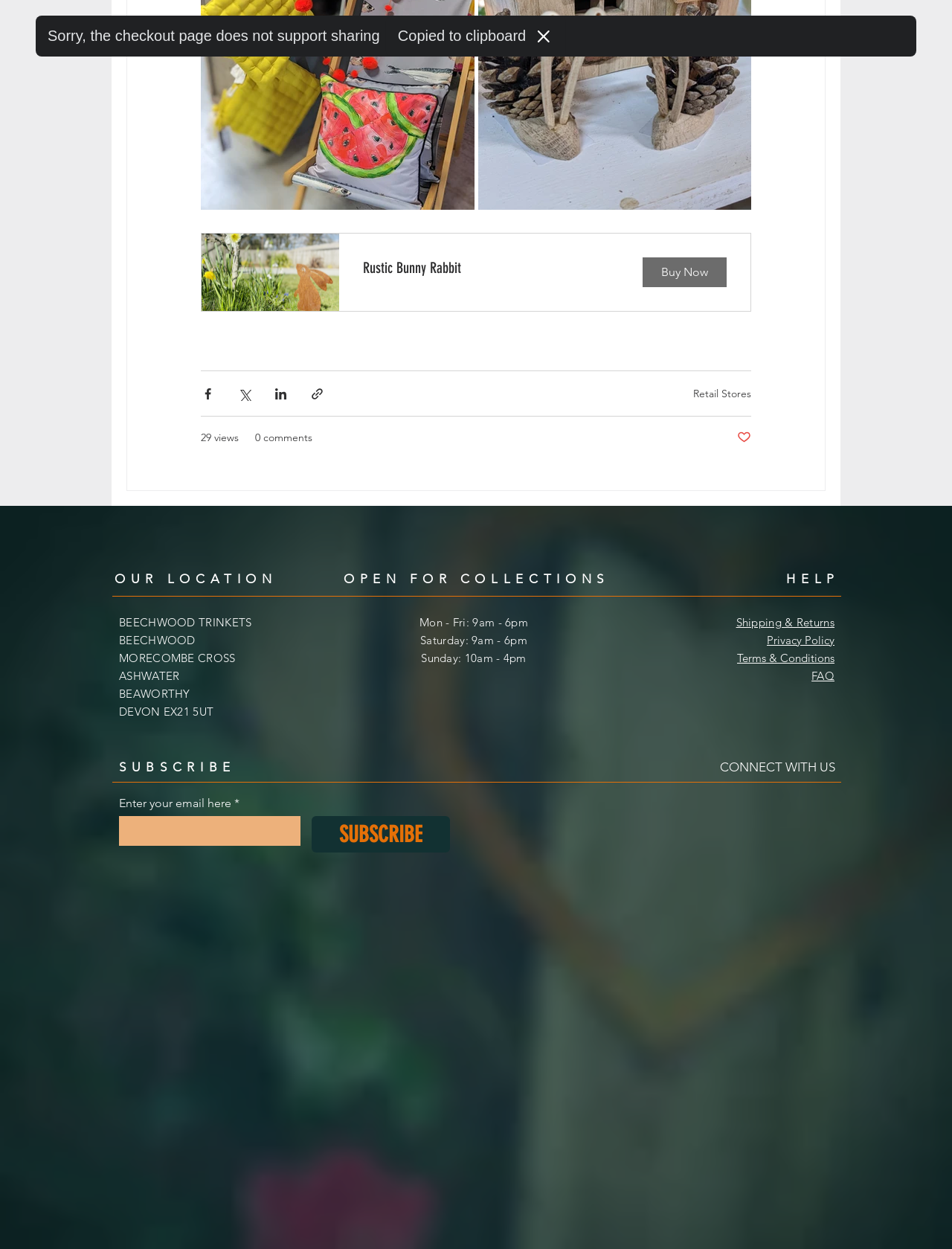Please determine the bounding box coordinates of the element's region to click in order to carry out the following instruction: "Subscribe to the newsletter". The coordinates should be four float numbers between 0 and 1, i.e., [left, top, right, bottom].

[0.327, 0.653, 0.473, 0.683]